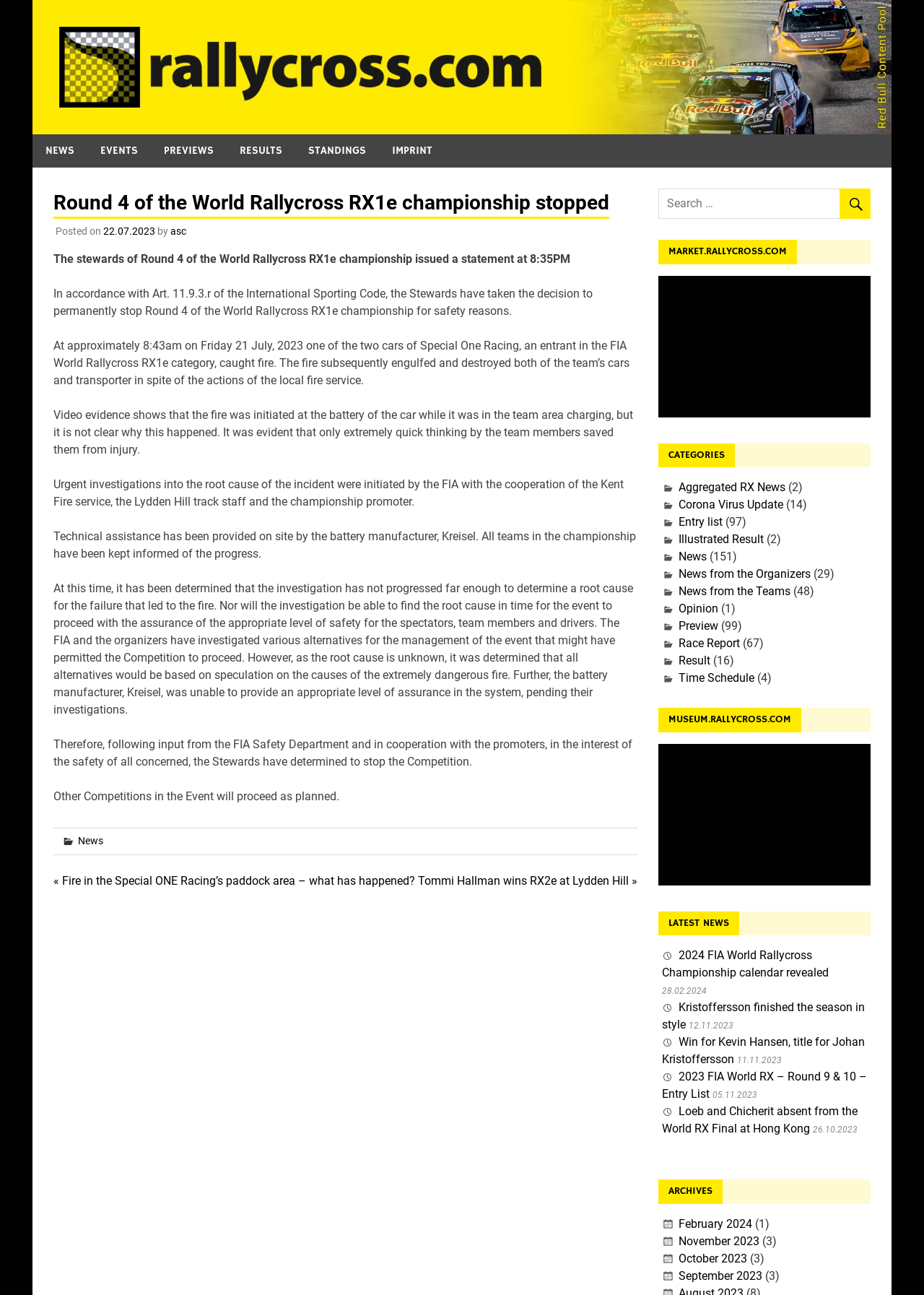Give a one-word or one-phrase response to the question: 
What is the championship stopped?

World Rallycross RX1e